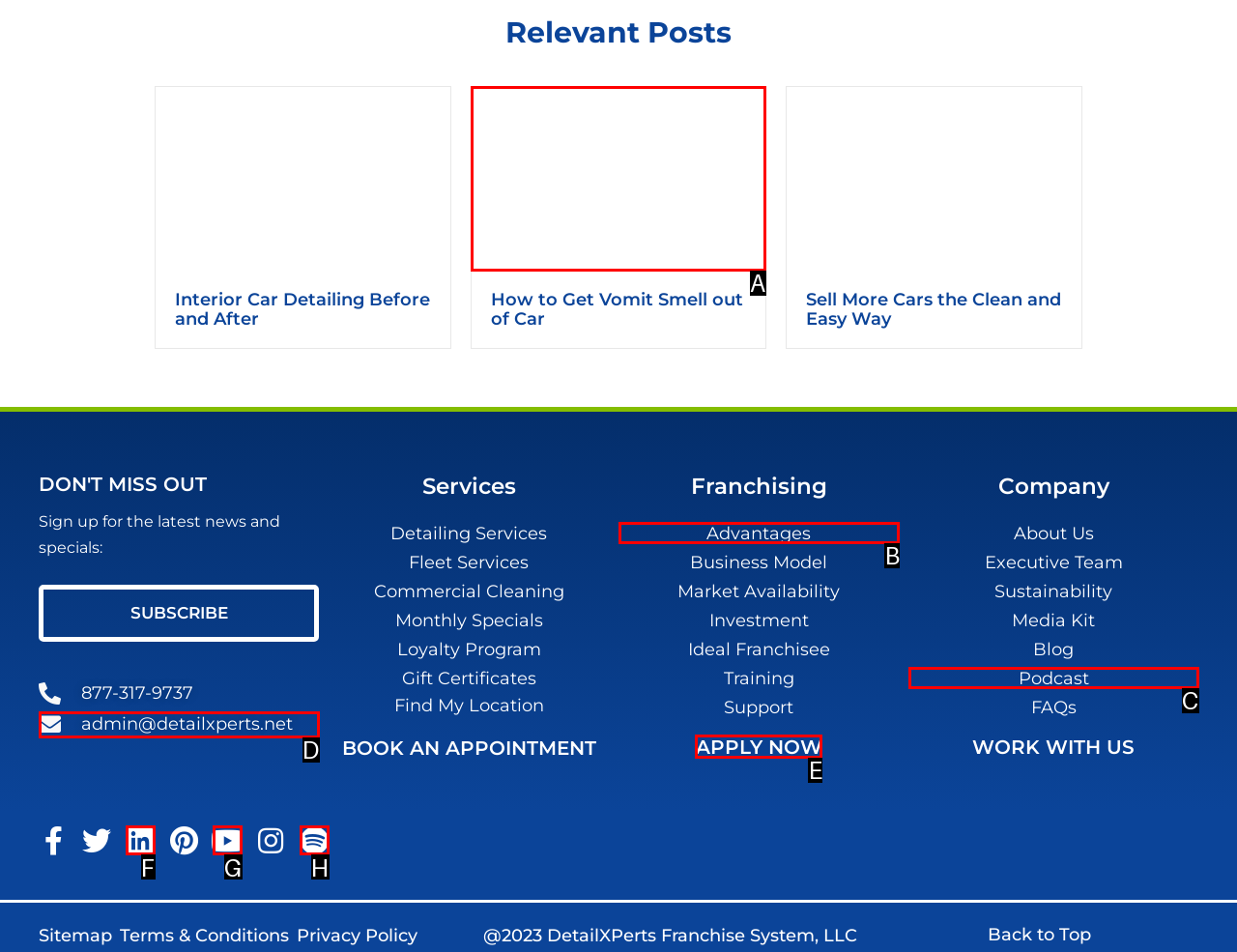Determine which HTML element to click for this task: Go to Home page Provide the letter of the selected choice.

None